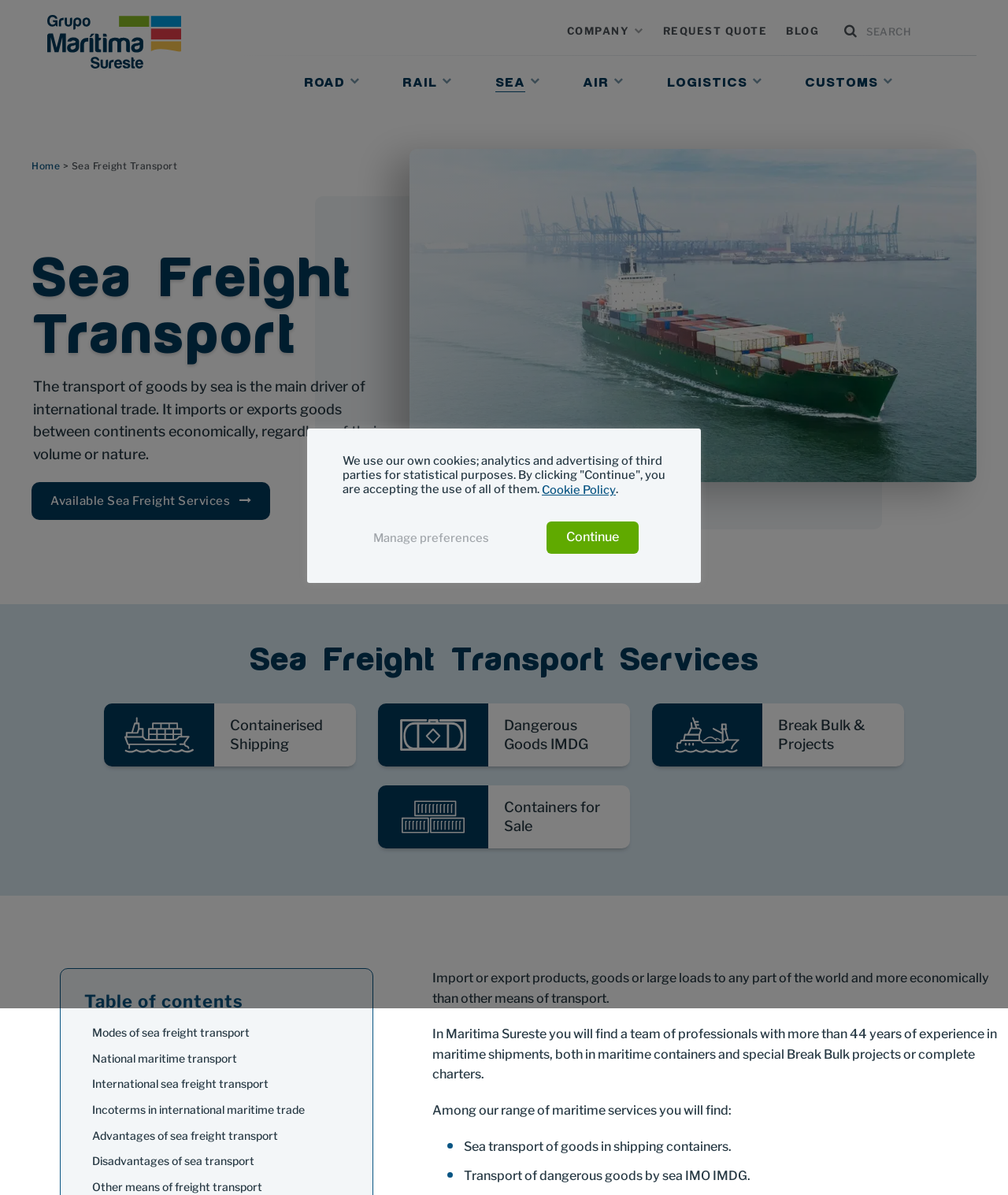Please identify the coordinates of the bounding box for the clickable region that will accomplish this instruction: "Search for something".

[0.828, 0.013, 0.969, 0.039]